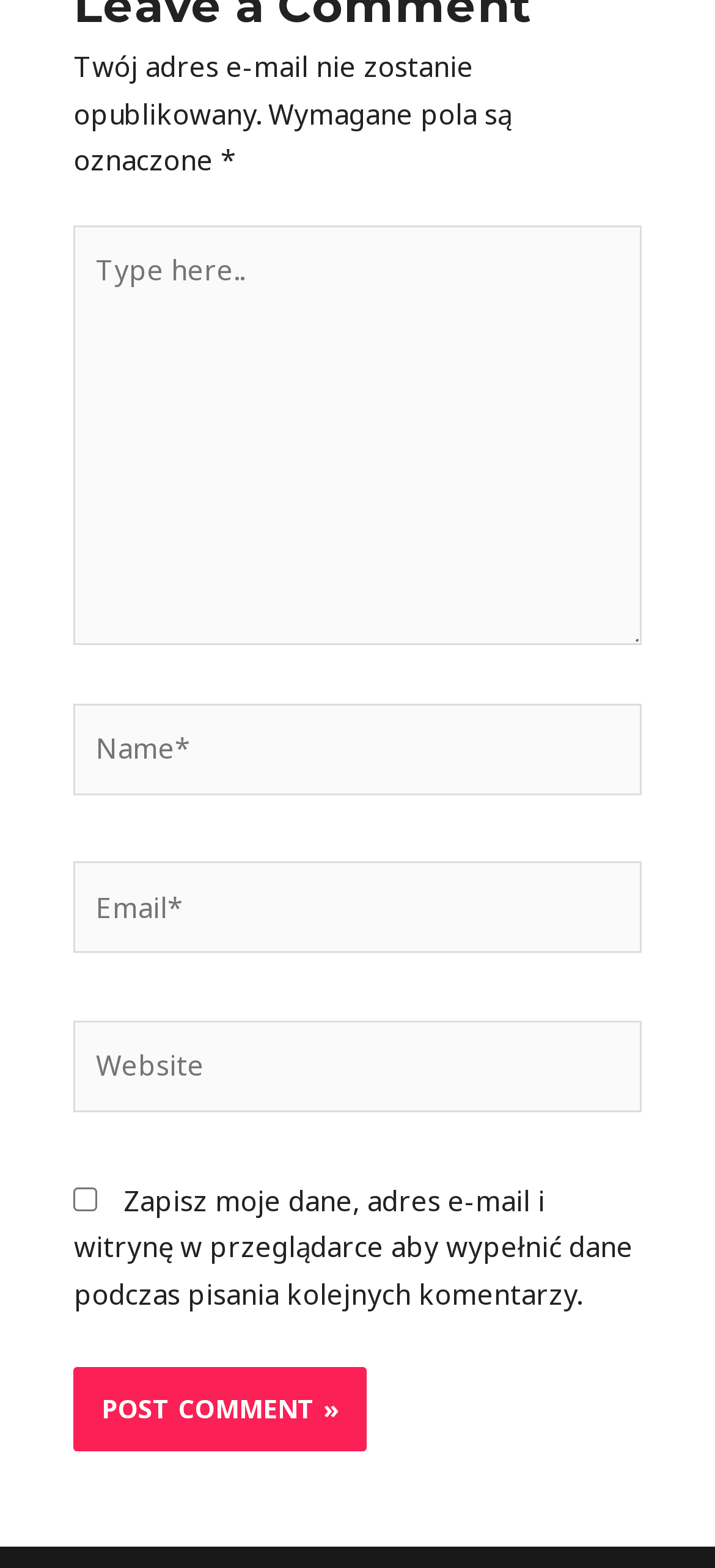Provide a short, one-word or phrase answer to the question below:
What is the label of the third text field?

Website